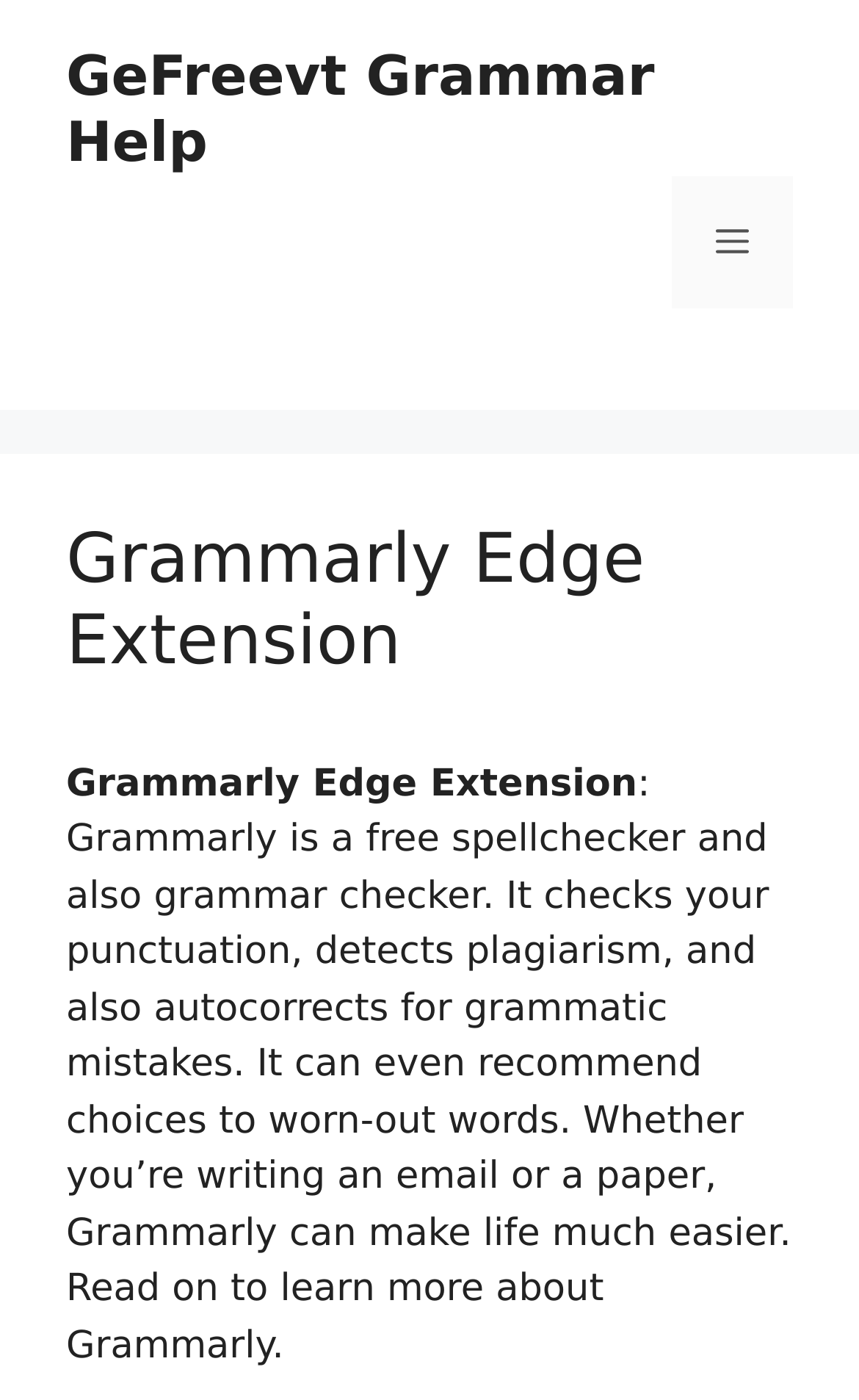Use the information in the screenshot to answer the question comprehensively: Is Grammarly Edge Extension a free tool?

The webpage explicitly states that Grammarly Edge Extension is a free spellchecker and grammar checker, indicating that it is a free tool.